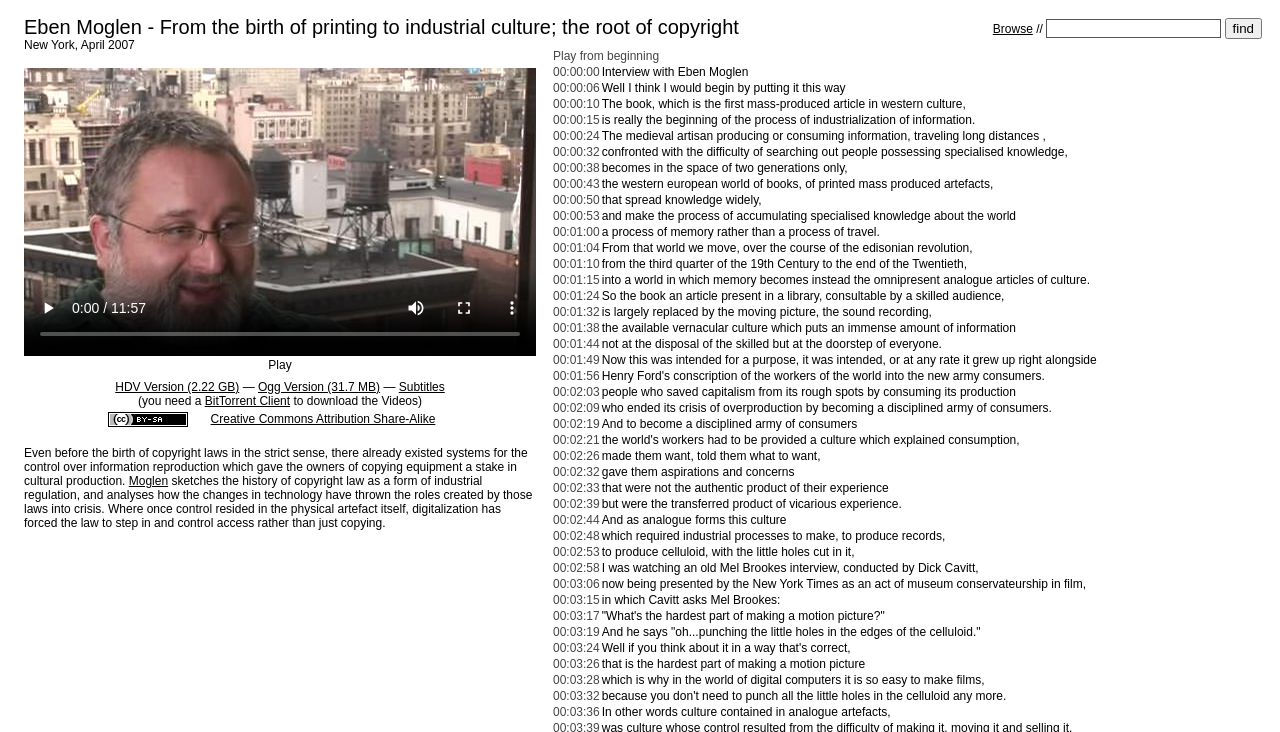What is the speaker's name in the video?
Examine the screenshot and reply with a single word or phrase.

Eben Moglen